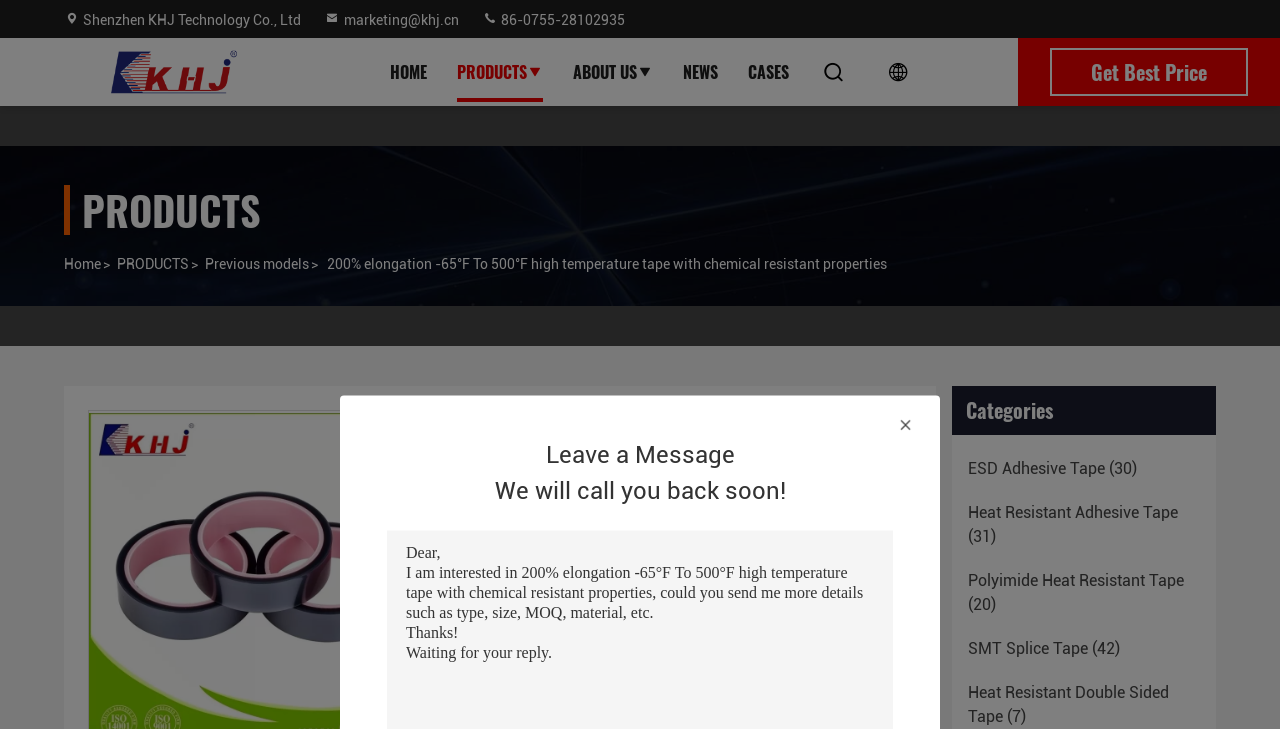Locate the headline of the webpage and generate its content.

200% elongation -65°F To 500°F high temperature tape with chemical resistant properties